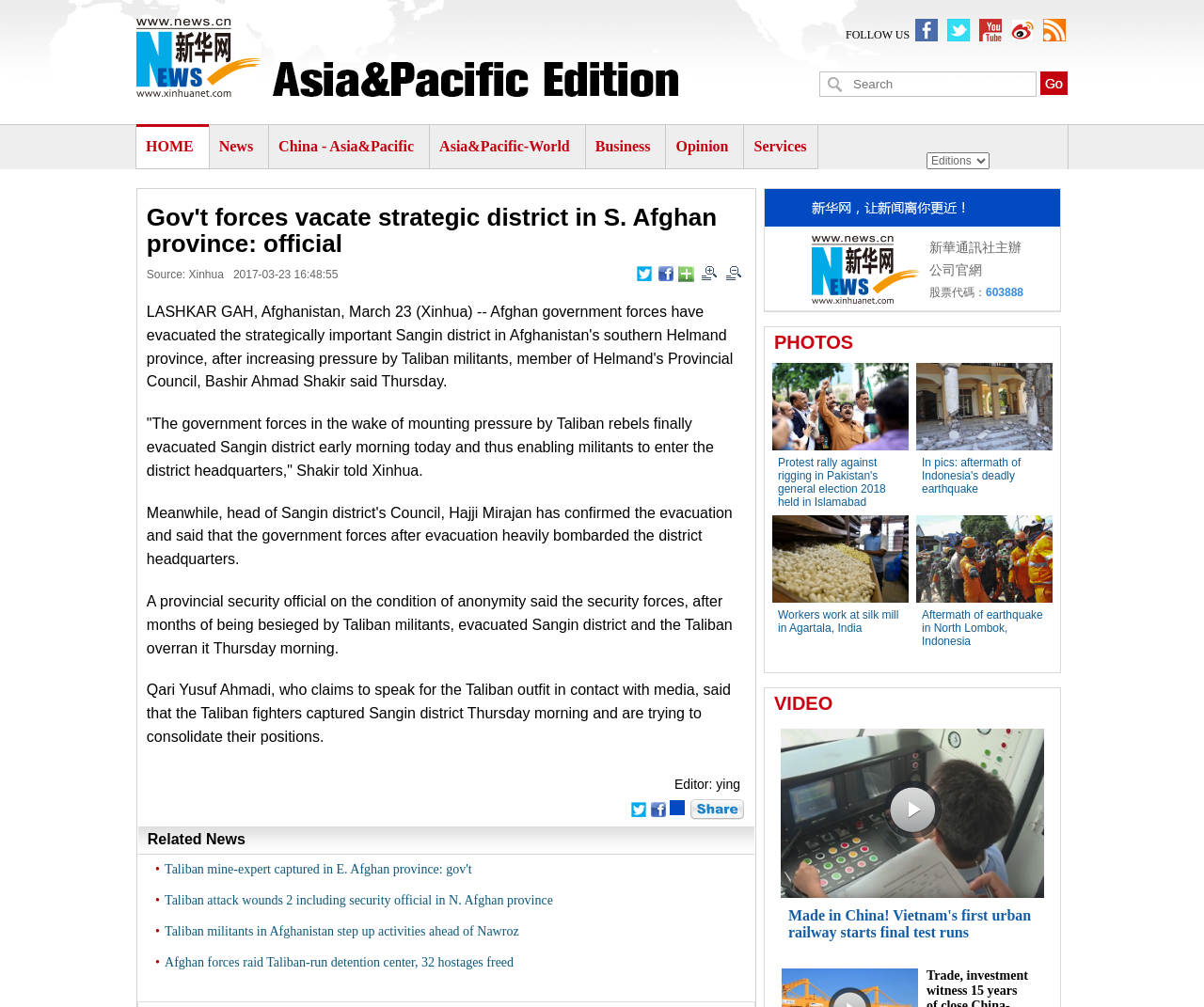Answer this question in one word or a short phrase: What is the name of the official who confirmed the evacuation?

Hajji Mirajan